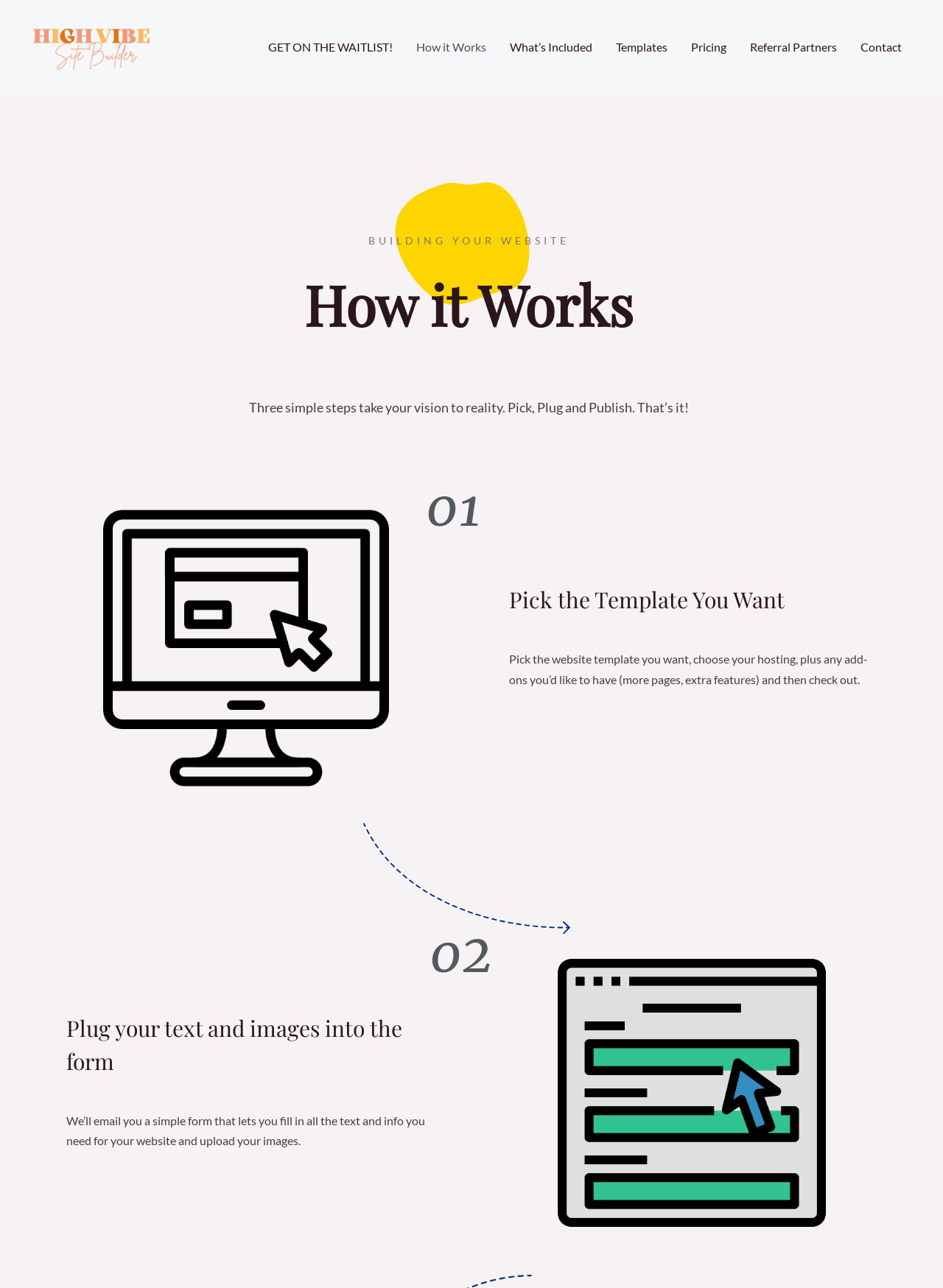Provide the bounding box coordinates of the UI element this sentence describes: "aria-label="High Vibe Site Builder"".

[0.031, 0.03, 0.164, 0.041]